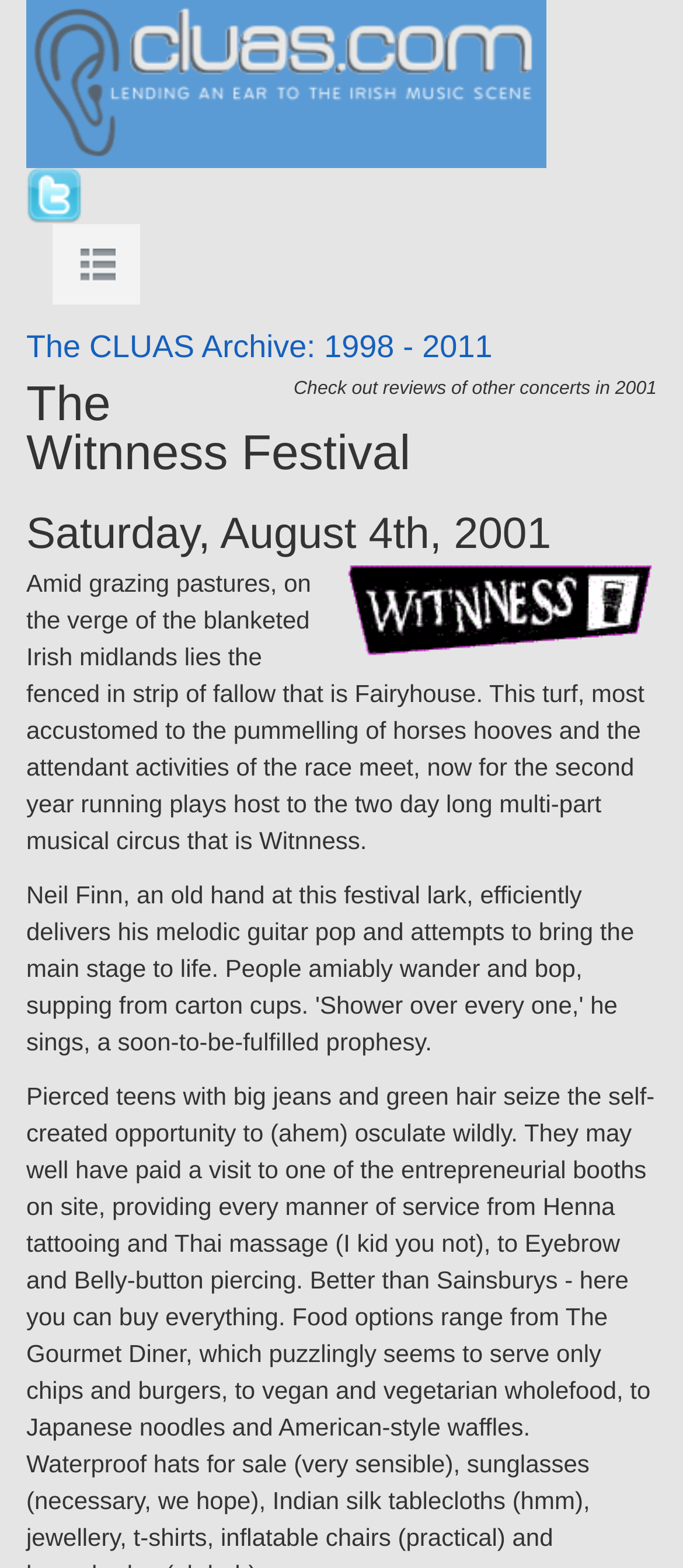Use a single word or phrase to answer the question: What is the year of the concert reviews?

2001